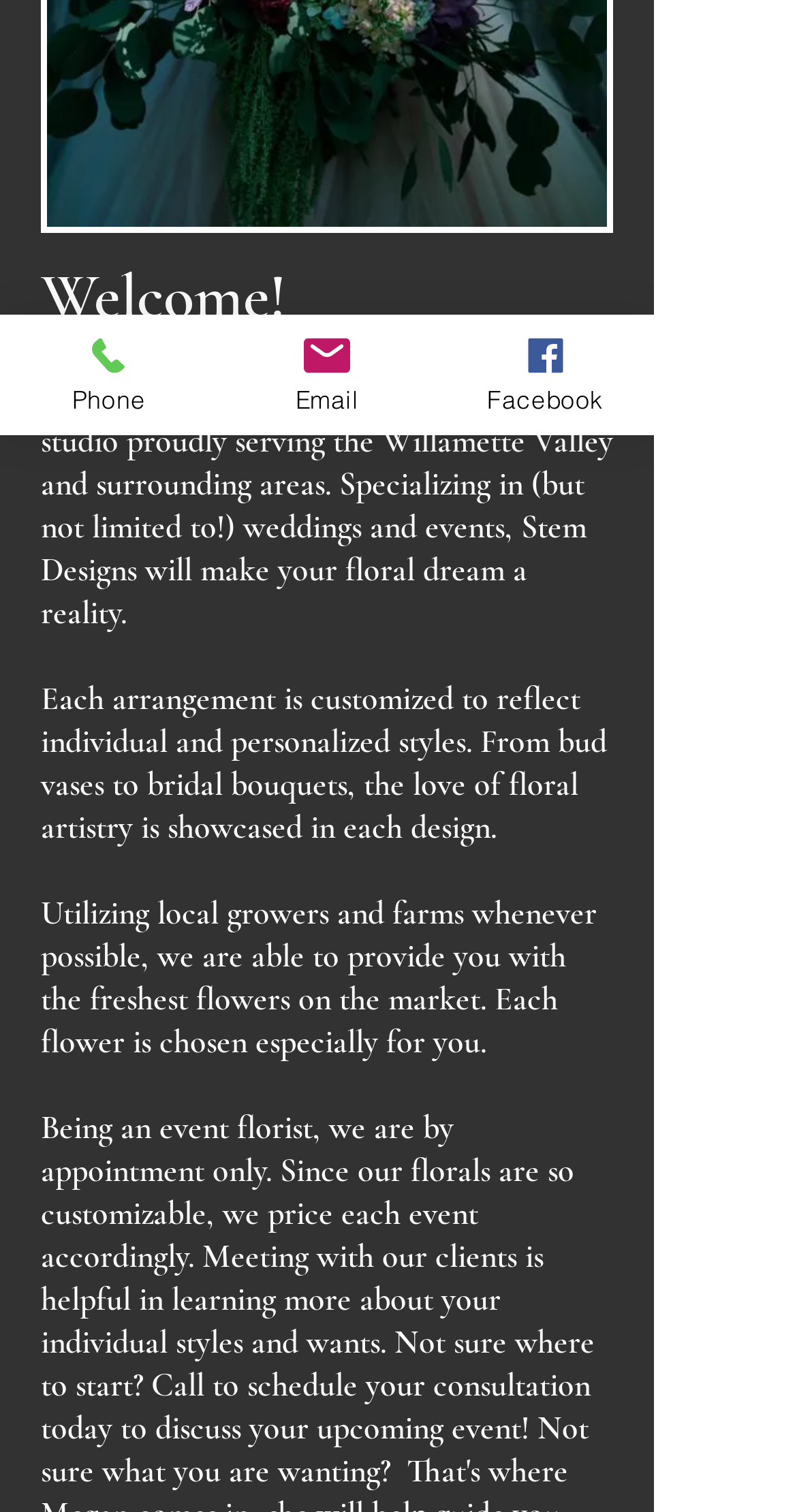Using the format (top-left x, top-left y, bottom-right x, bottom-right y), and given the element description, identify the bounding box coordinates within the screenshot: Email

[0.274, 0.208, 0.547, 0.288]